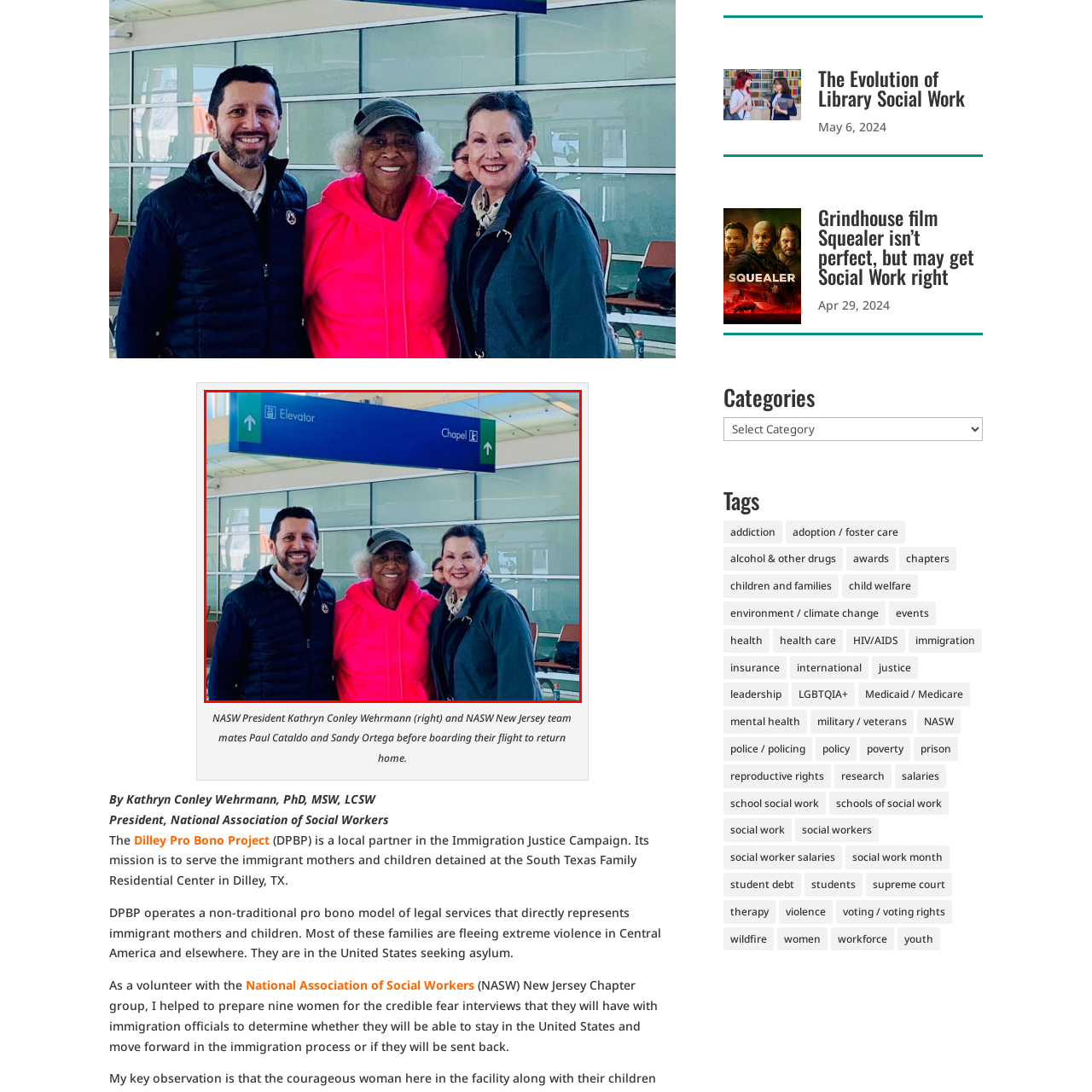Create a detailed narrative of the image inside the red-lined box.

In the photo, NASW President Kathryn Conley Wehrmann stands smiling proudly in a vibrant pink jacket, flanked by her New Jersey teammates Paul Cataldo and Sandy Ortega. The trio appears to be enjoying a moment together before departing home, likely after participating in a significant event or initiative related to their work. Behind them, a directional sign clearly indicates the way to the chapel and elevator, adding a touch of context to their location, which seems to be an airport terminal. The camaraderie and positivity among the group highlight their commitment to social work and community service.